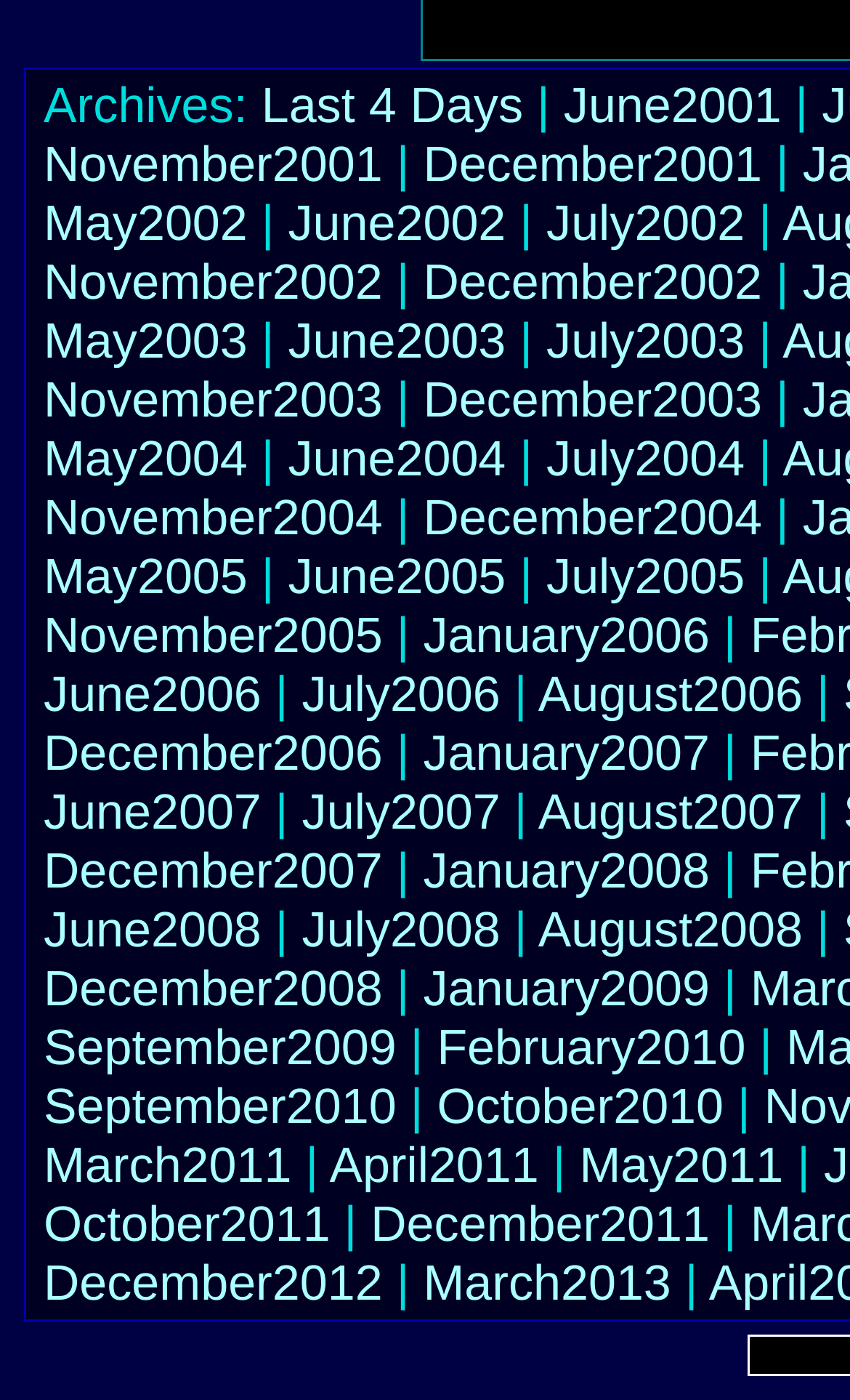Predict the bounding box coordinates of the UI element that matches this description: "December2006". The coordinates should be in the format [left, top, right, bottom] with each value between 0 and 1.

[0.051, 0.517, 0.45, 0.558]